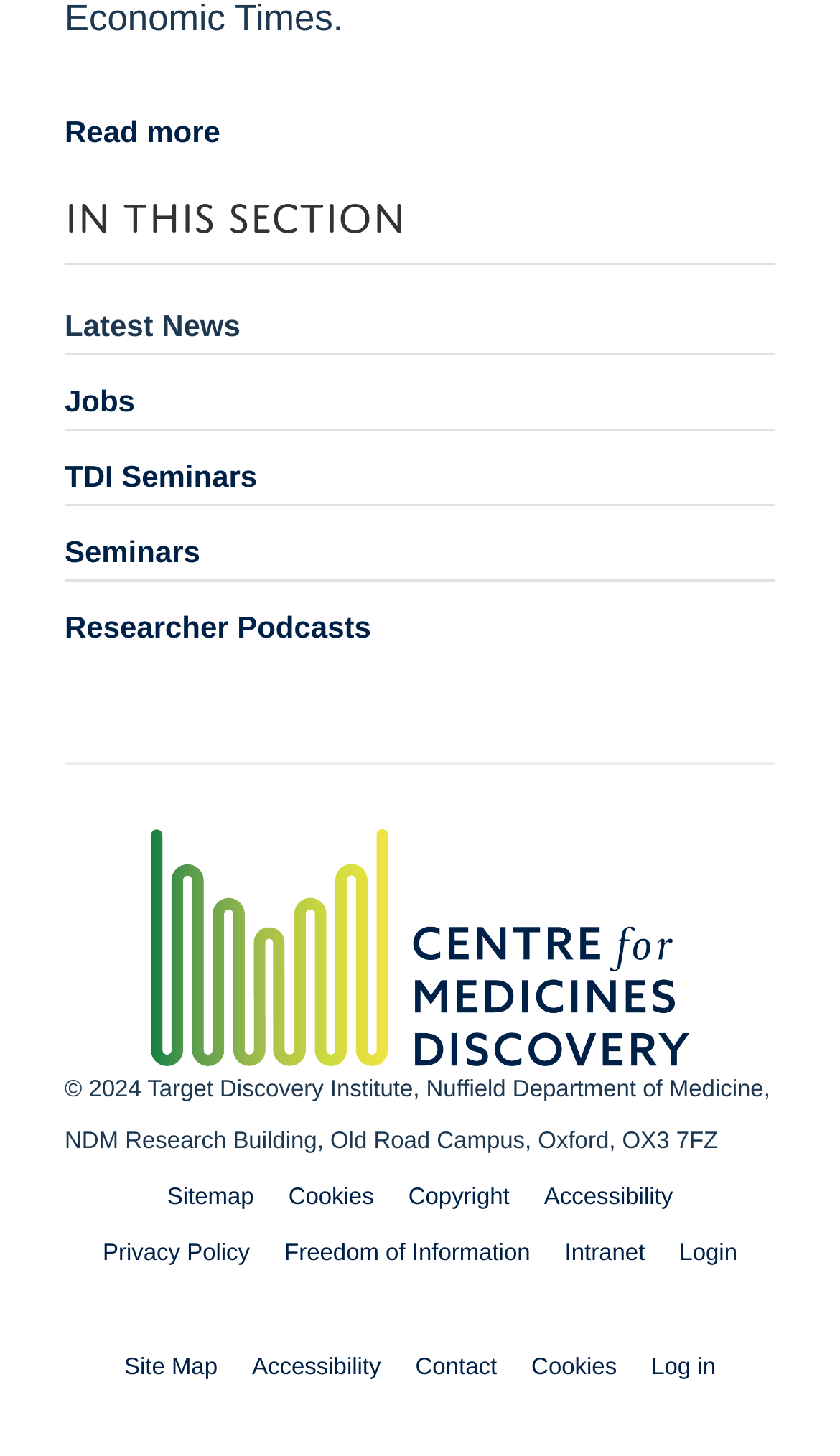Please identify the bounding box coordinates of the area that needs to be clicked to fulfill the following instruction: "Read more about the current section."

[0.077, 0.079, 0.262, 0.102]